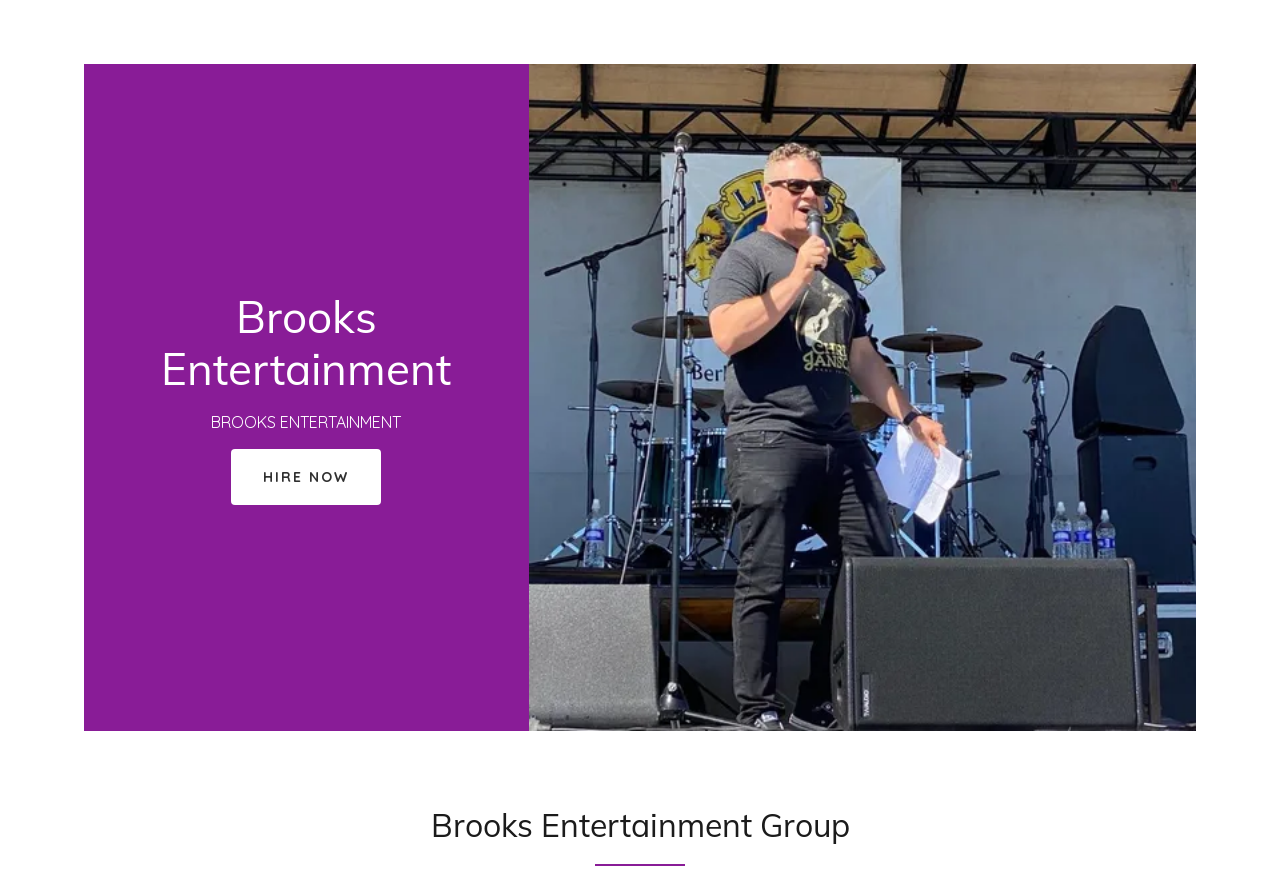What is the main content of the image?
Carefully analyze the image and provide a thorough answer to the question.

The main content of the image can be inferred to be a wedding party, as the webpage is about wedding DJ services and the image is prominently displayed on the page.